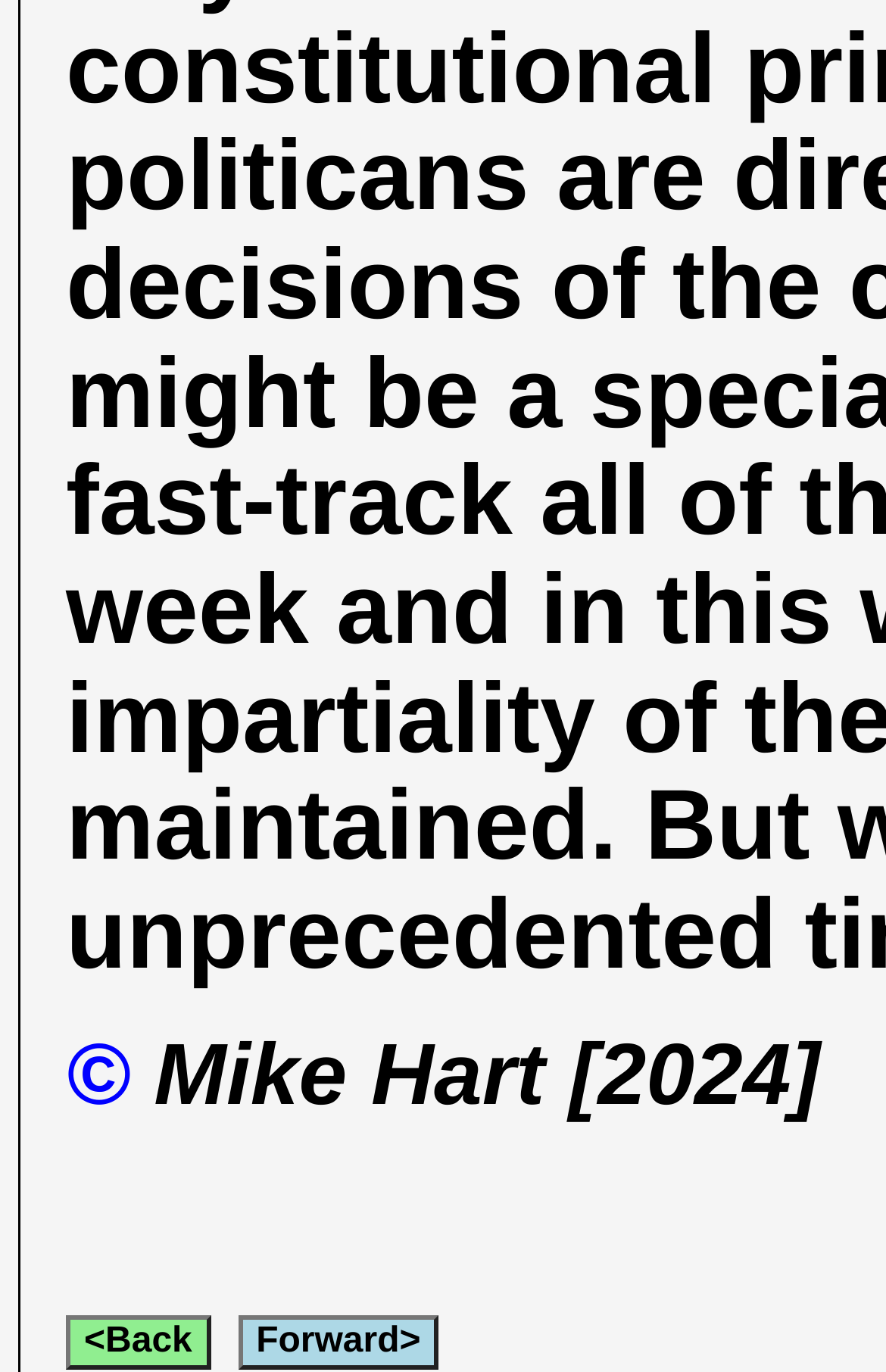Extract the bounding box coordinates of the UI element described: "<Back". Provide the coordinates in the format [left, top, right, bottom] with values ranging from 0 to 1.

[0.074, 0.959, 0.237, 0.998]